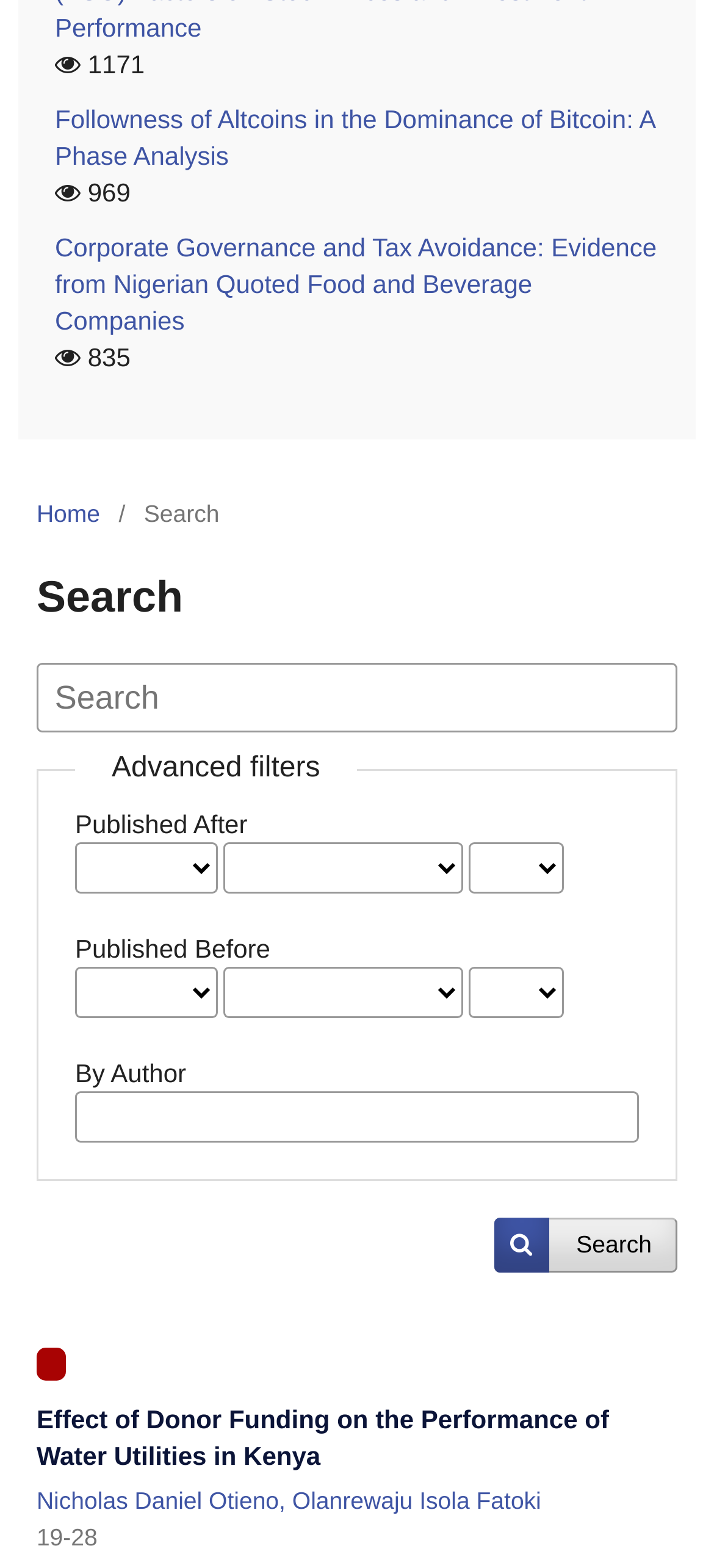Could you please study the image and provide a detailed answer to the question:
What is the purpose of the 'Advanced filters' section?

The 'Advanced filters' section contains several groups, including 'Published After', 'Published Before', and 'By Author', which suggest that it is used to filter search results based on specific criteria.